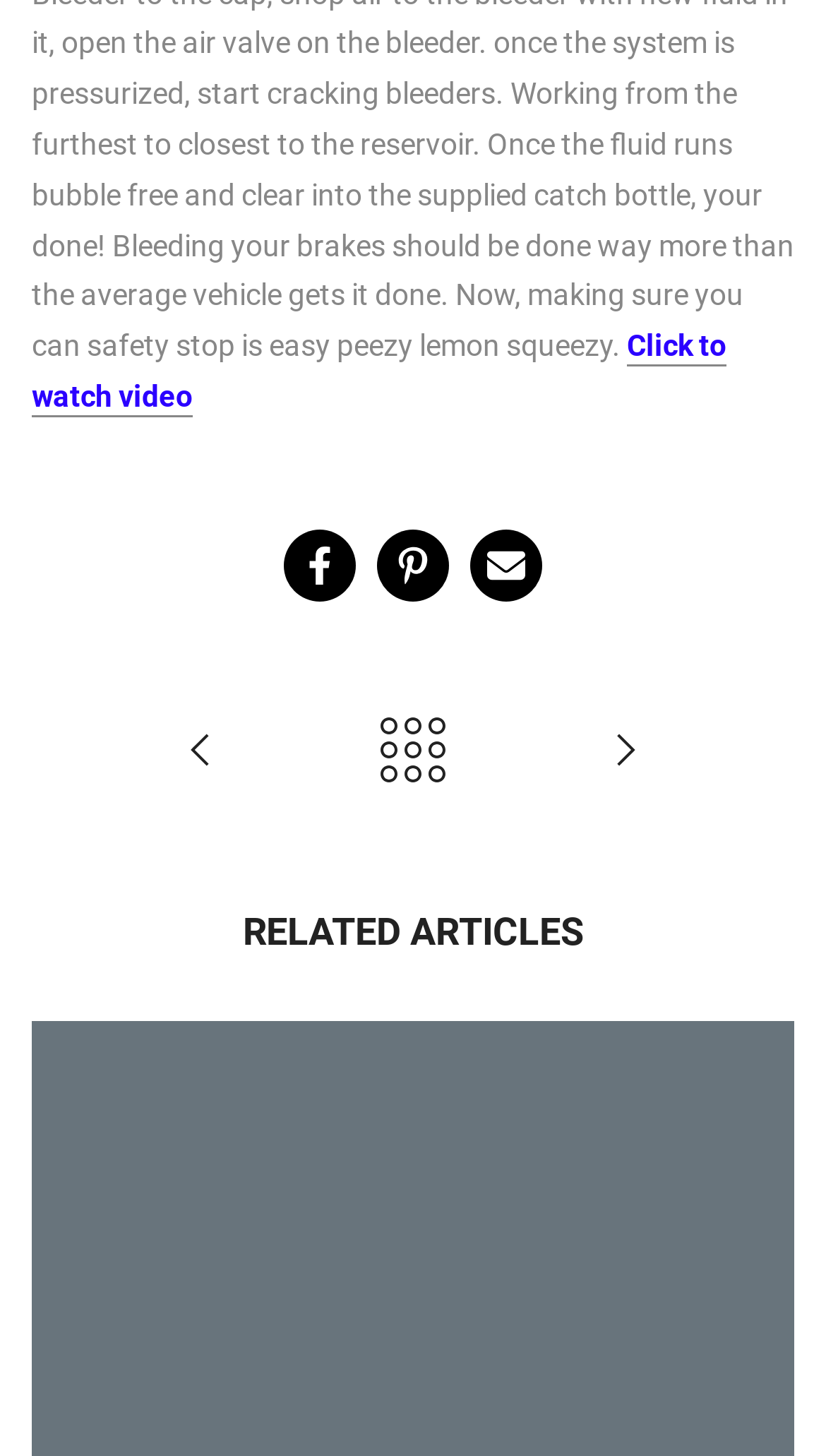How many related articles are listed?
Analyze the screenshot and provide a detailed answer to the question.

There are three related articles listed on the webpage, which are 'QUICK TIPS - Top 8 Trail Tips w/ GenRight Off-Road', 'QUICK TIPS - How Do Shocks Work?', and another one. These articles are represented as links with corresponding images.